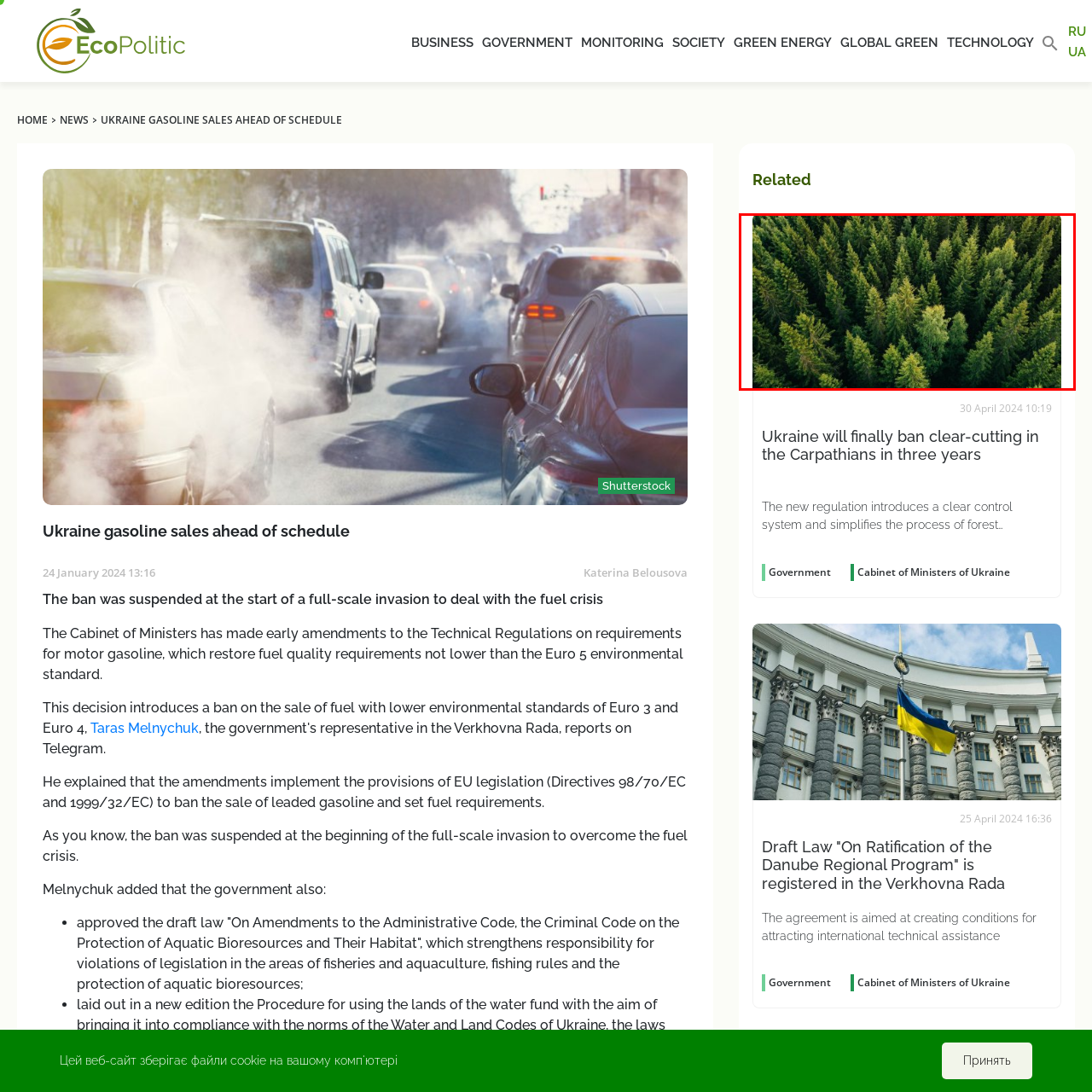Focus on the image surrounded by the red bounding box, please answer the following question using a single word or phrase: What stands out among the conifers?

A deciduous tree